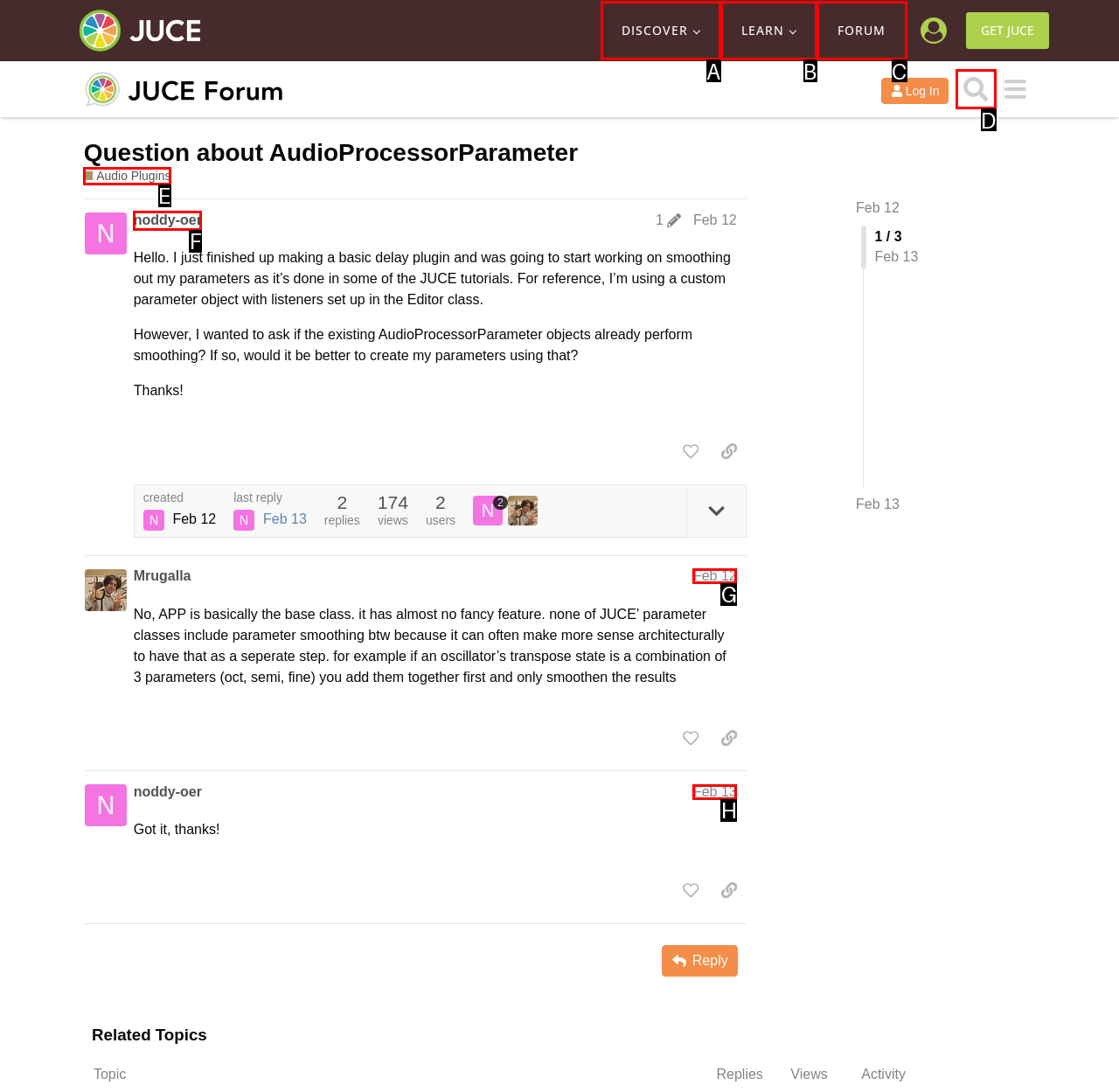Select the appropriate bounding box to fulfill the task: Search for something Respond with the corresponding letter from the choices provided.

D